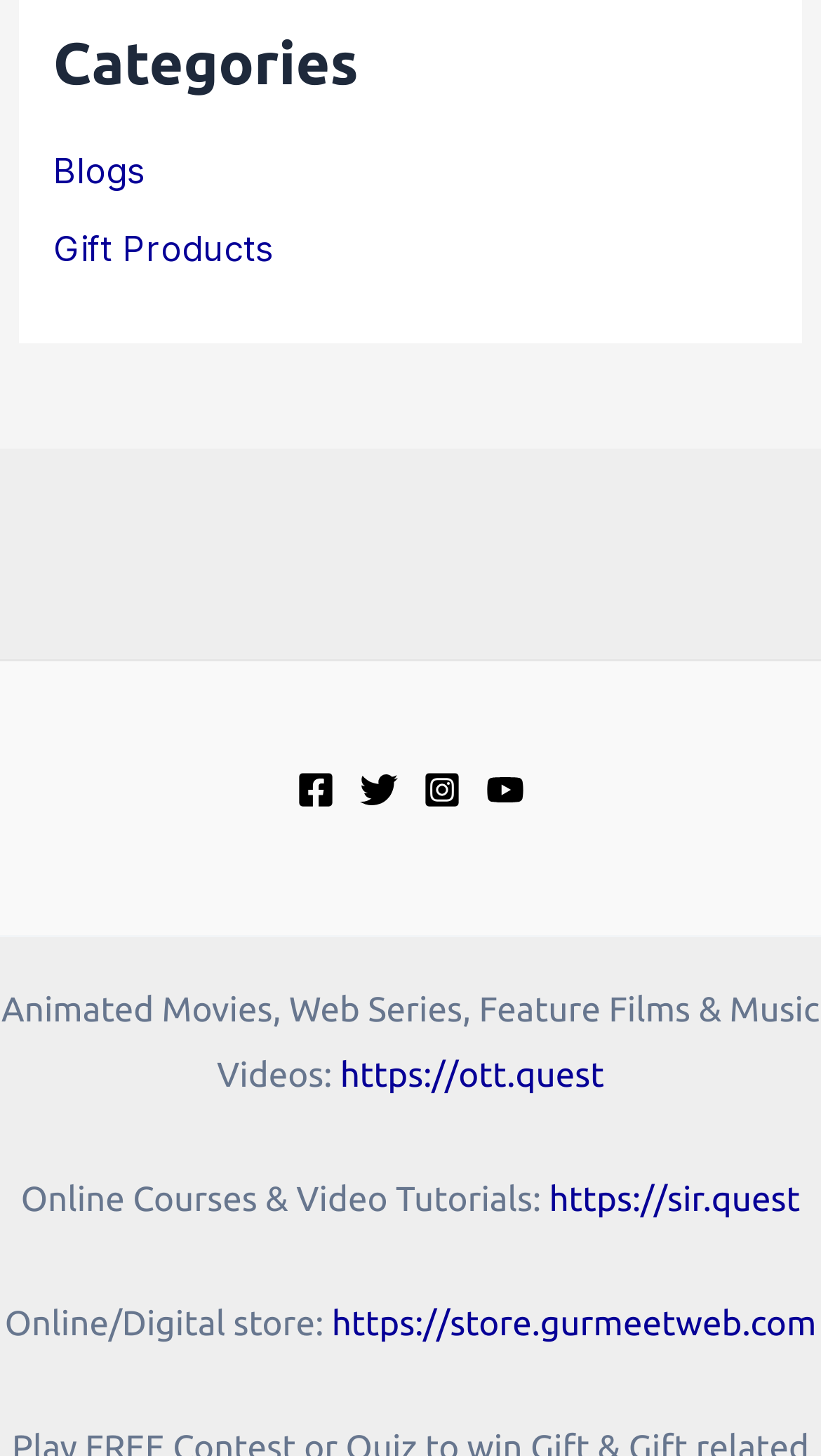Provide the bounding box coordinates of the area you need to click to execute the following instruction: "Go to the 'https://ott.quest' website".

[0.414, 0.725, 0.736, 0.751]